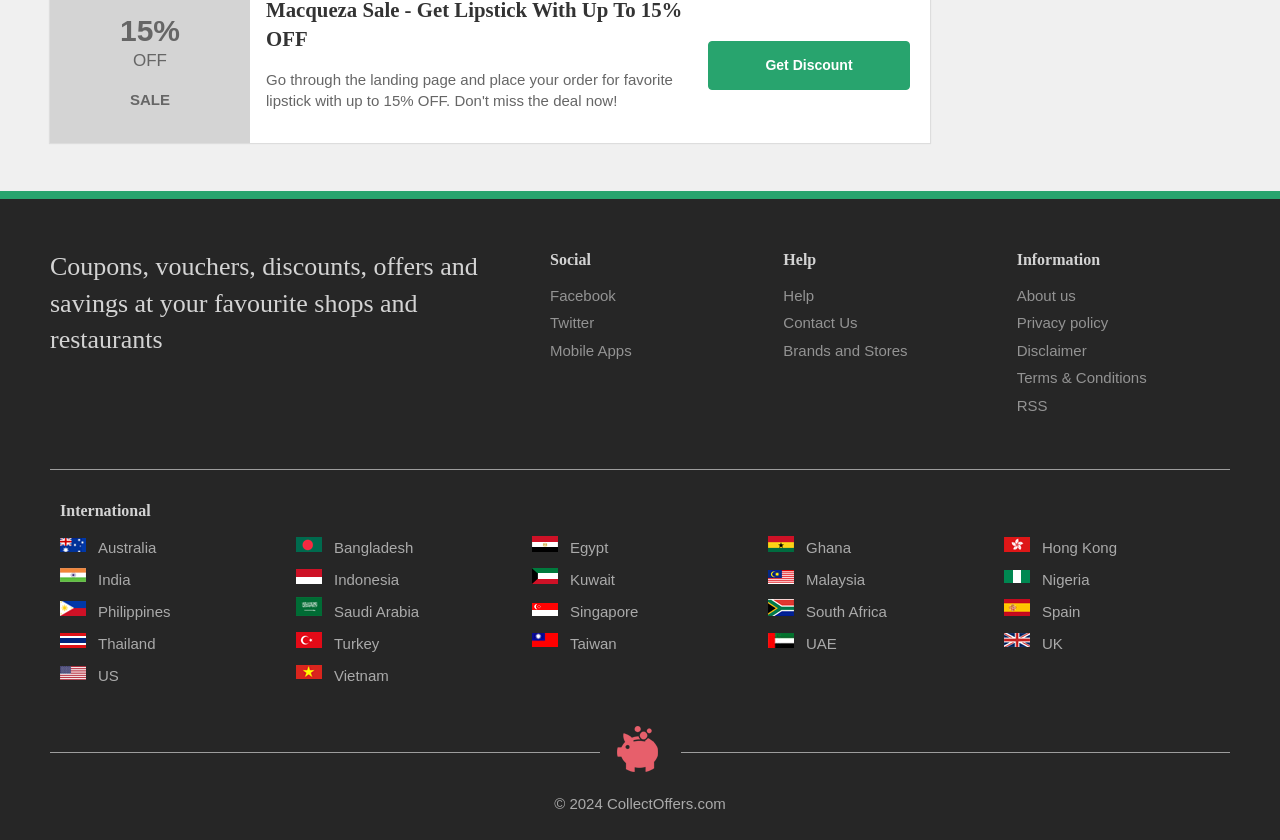Identify the bounding box coordinates of the clickable region necessary to fulfill the following instruction: "View Coupons and vouchers". The bounding box coordinates should be four float numbers between 0 and 1, i.e., [left, top, right, bottom].

[0.039, 0.297, 0.414, 0.427]